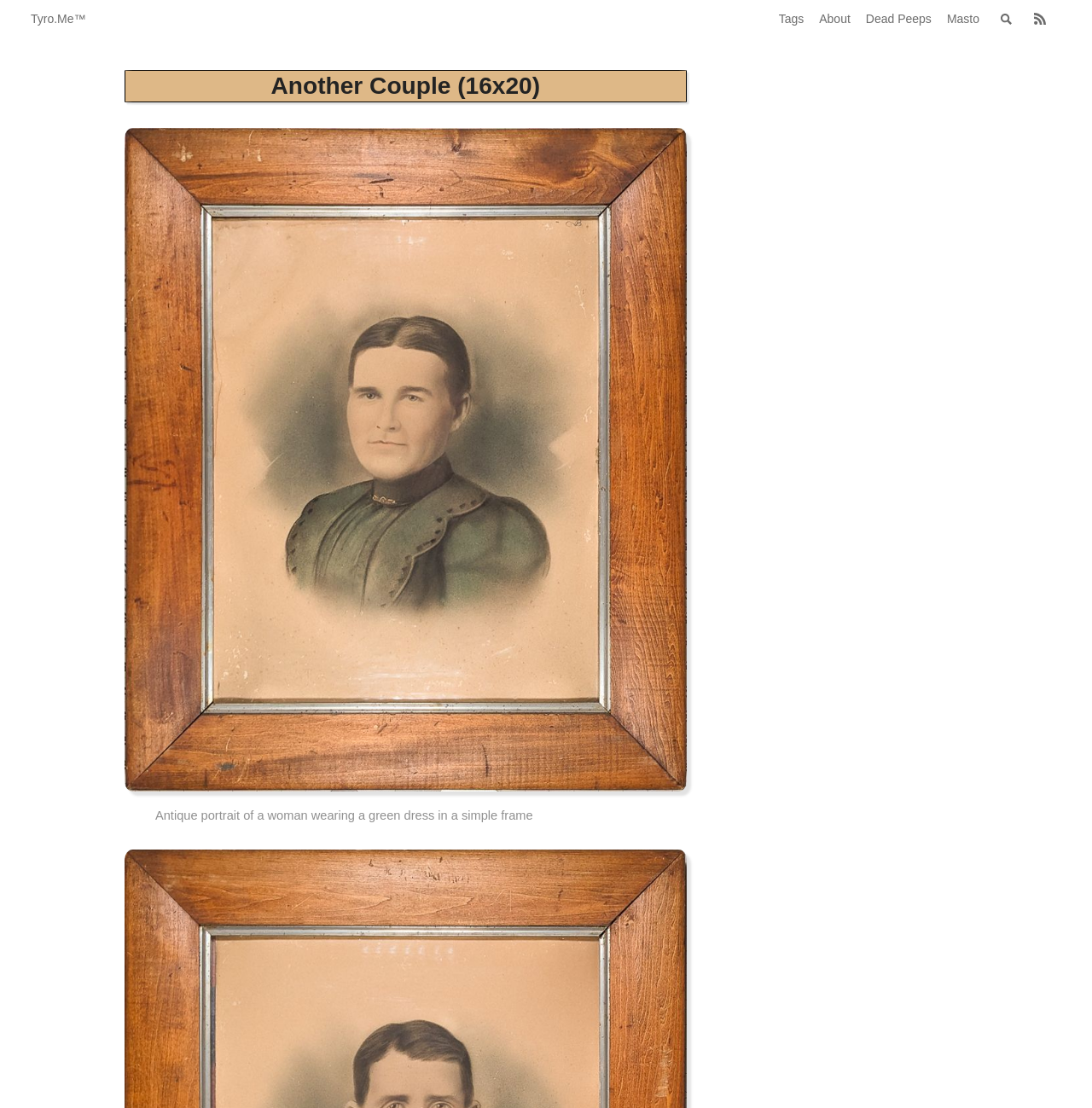Based on the element description: "Dead Peeps", identify the bounding box coordinates for this UI element. The coordinates must be four float numbers between 0 and 1, listed as [left, top, right, bottom].

[0.793, 0.01, 0.853, 0.025]